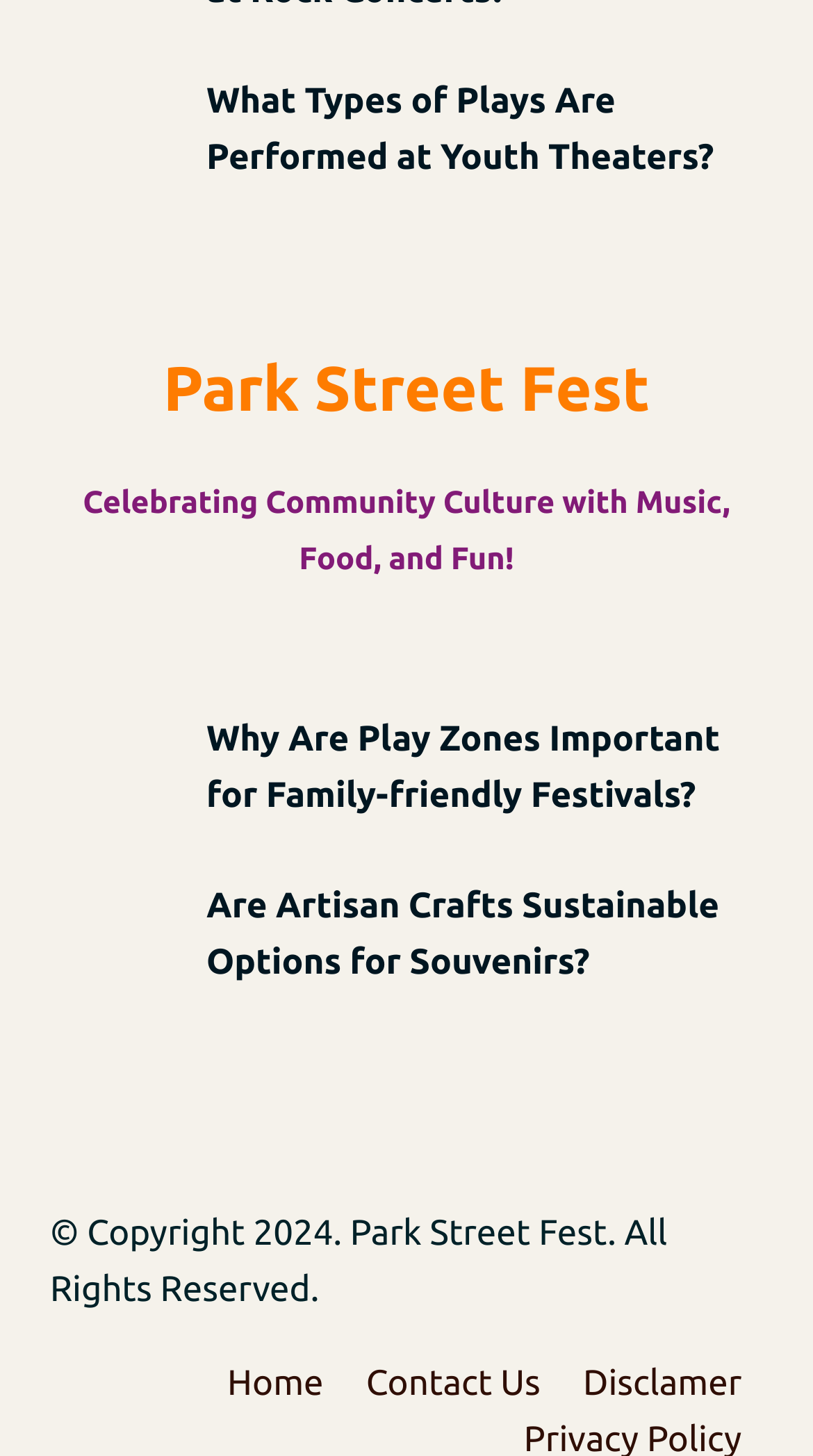Please provide a one-word or phrase answer to the question: 
What is the topic of the first link?

Youth Theater